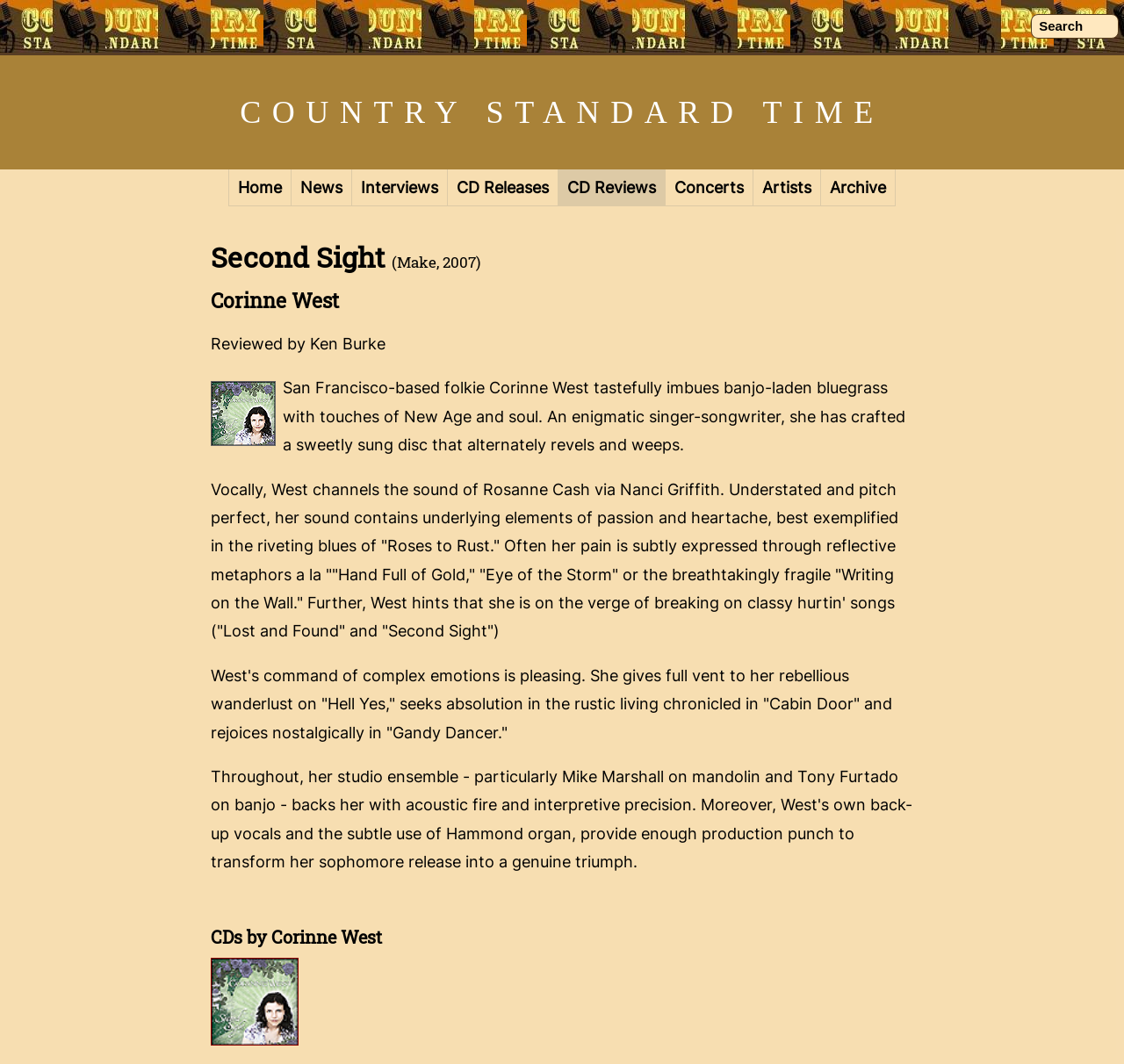What is the genre of music being described?
Look at the image and respond with a one-word or short-phrase answer.

Folk